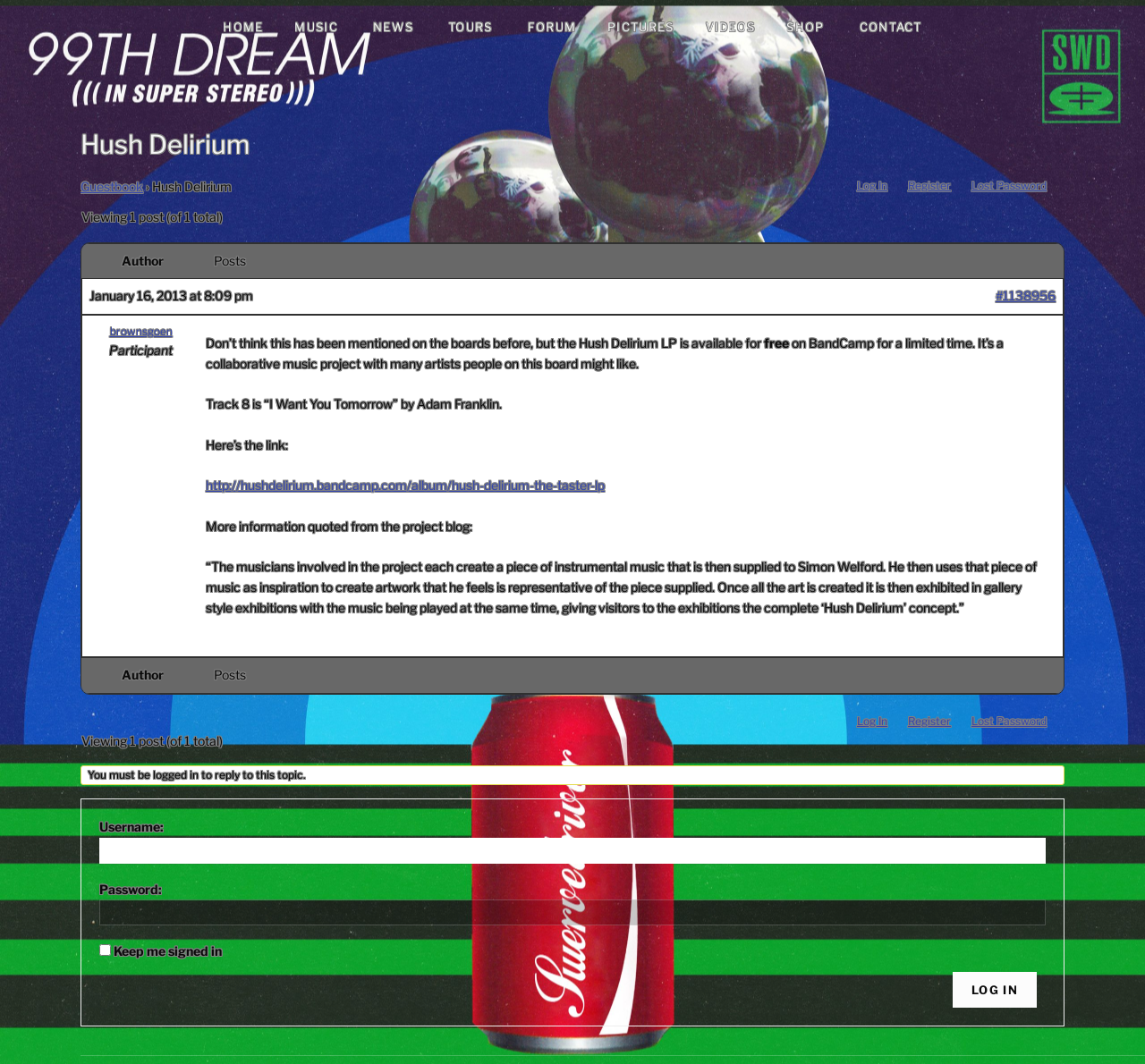Locate the bounding box coordinates of the area to click to fulfill this instruction: "Click on the link to view the Hush Delirium LP on BandCamp". The bounding box should be presented as four float numbers between 0 and 1, in the order [left, top, right, bottom].

[0.18, 0.449, 0.528, 0.463]